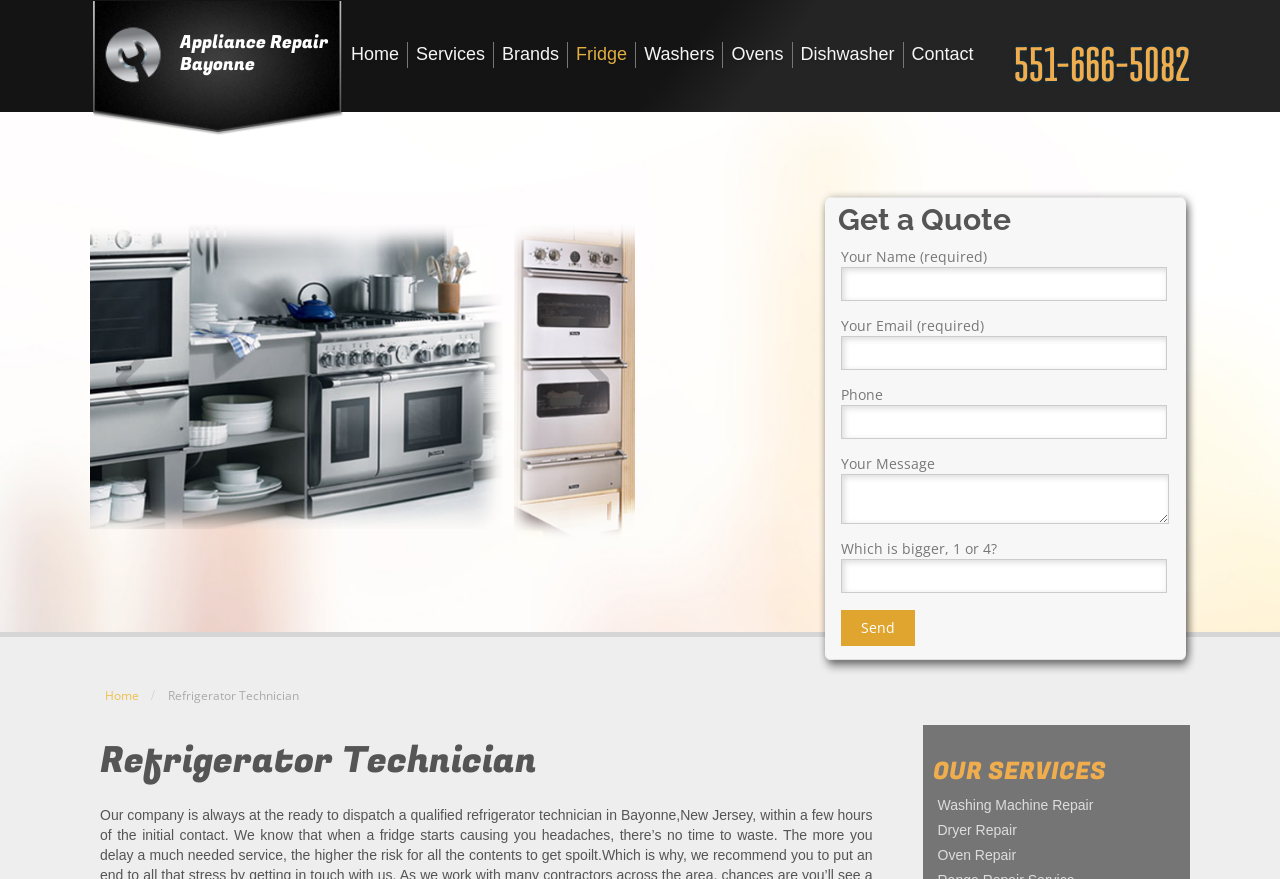Please find the bounding box coordinates of the element's region to be clicked to carry out this instruction: "Click the 'Washing Machine Repair' link".

[0.729, 0.898, 0.922, 0.932]